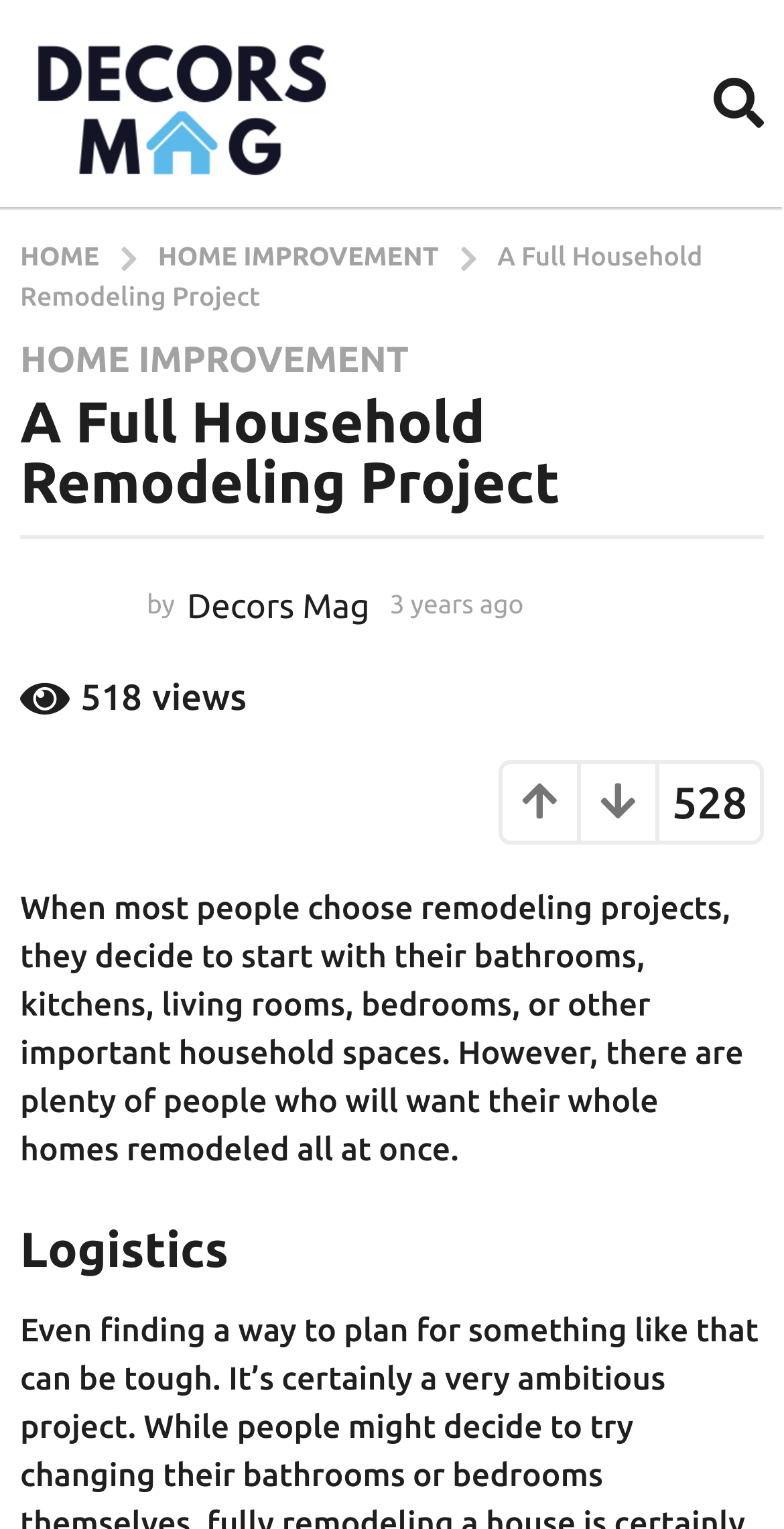How old is the article?
Provide a well-explained and detailed answer to the question.

I found the age of the article by looking at the time element near the top of the page, which indicates that the article was published 3 years ago.